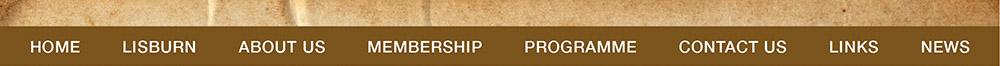Answer the following in one word or a short phrase: 
How many menu items are in the navigation bar?

8